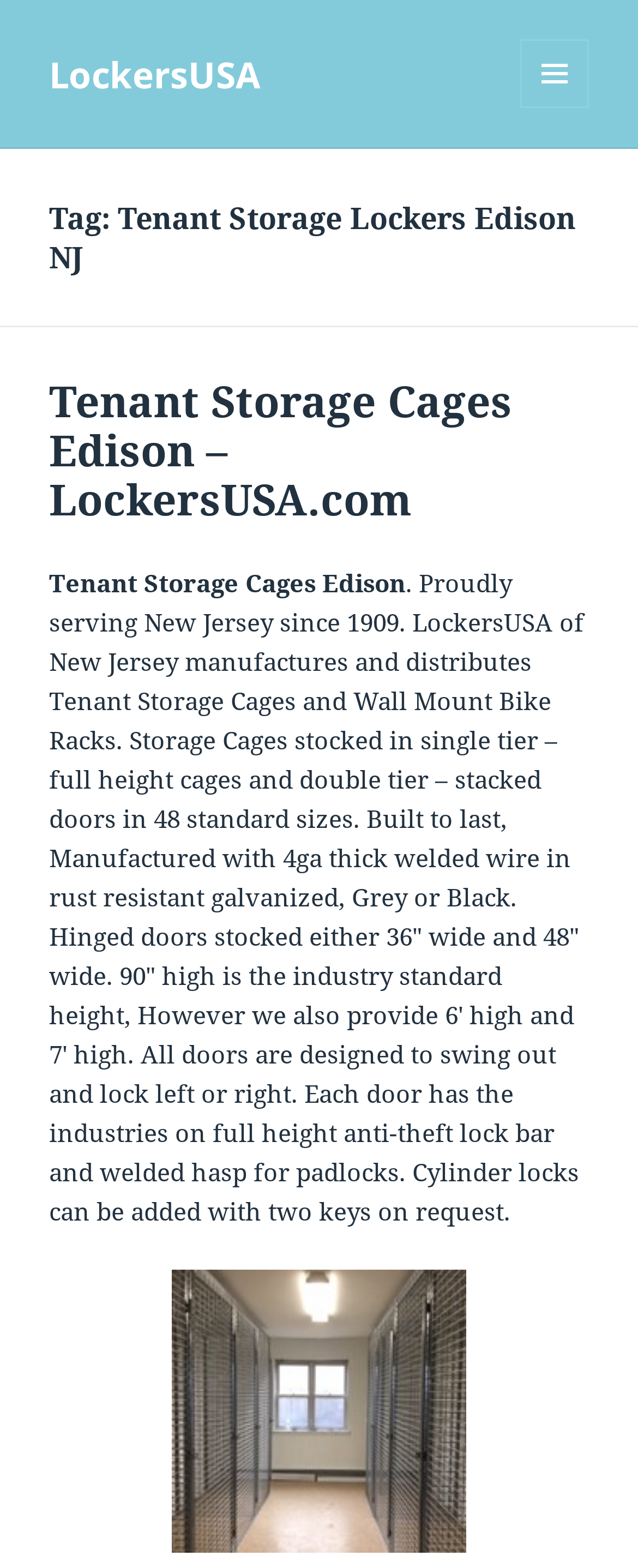Given the description LockersUSA, predict the bounding box coordinates of the UI element. Ensure the coordinates are in the format (top-left x, top-left y, bottom-right x, bottom-right y) and all values are between 0 and 1.

[0.077, 0.031, 0.408, 0.063]